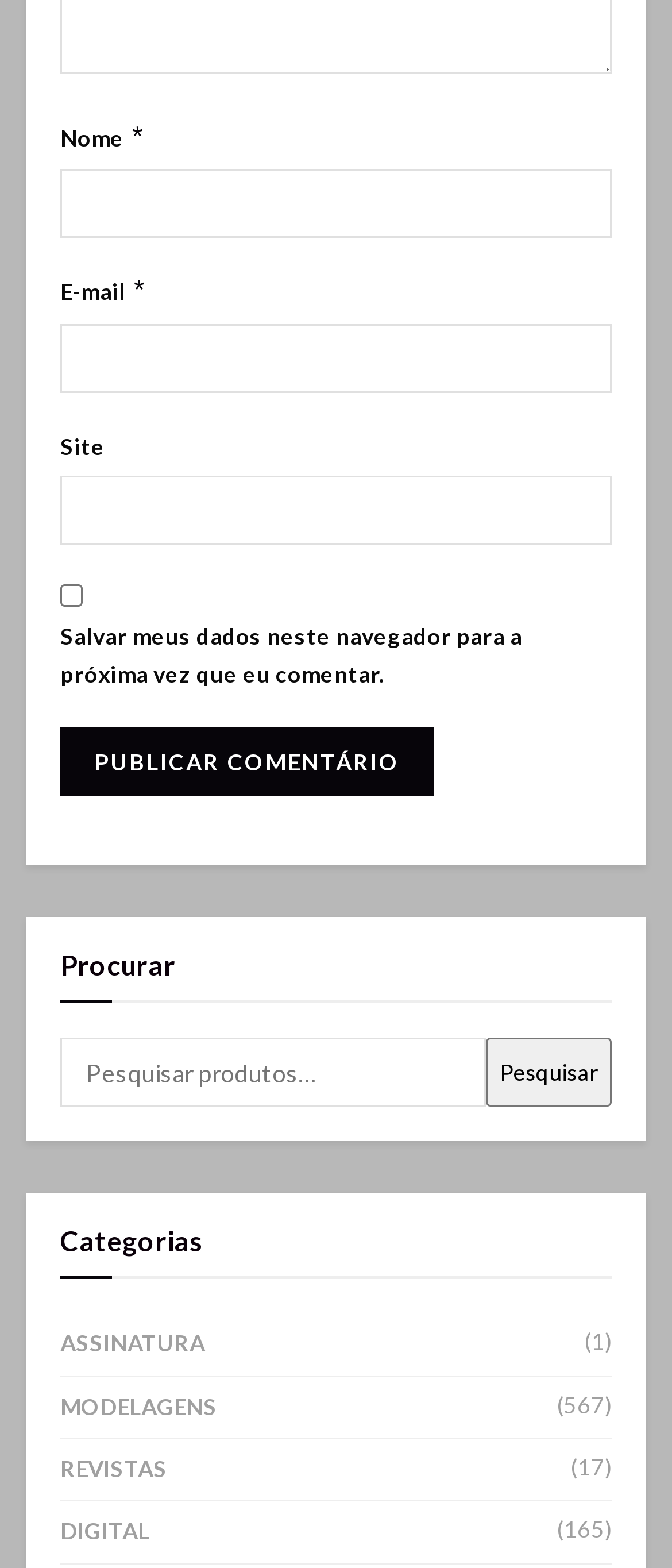Please indicate the bounding box coordinates for the clickable area to complete the following task: "Check the save my data checkbox". The coordinates should be specified as four float numbers between 0 and 1, i.e., [left, top, right, bottom].

[0.09, 0.373, 0.123, 0.387]